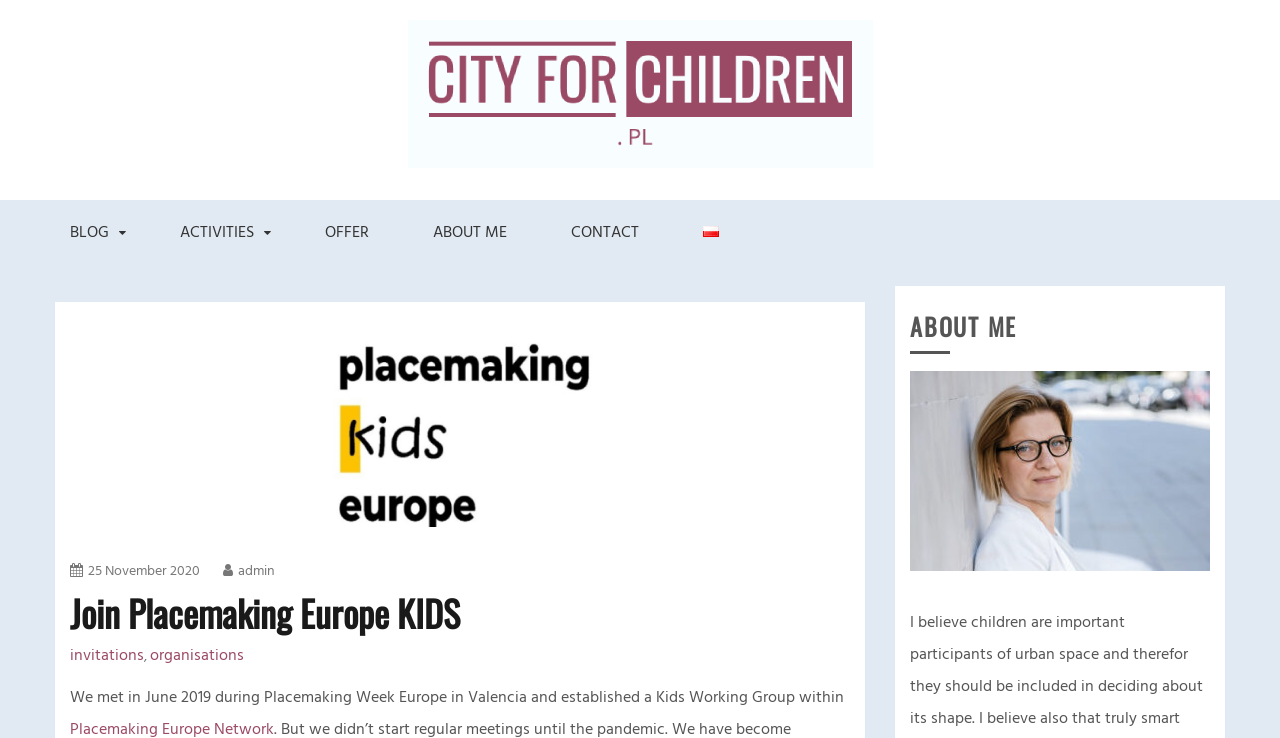Highlight the bounding box coordinates of the element you need to click to perform the following instruction: "contact the author."

[0.423, 0.271, 0.523, 0.36]